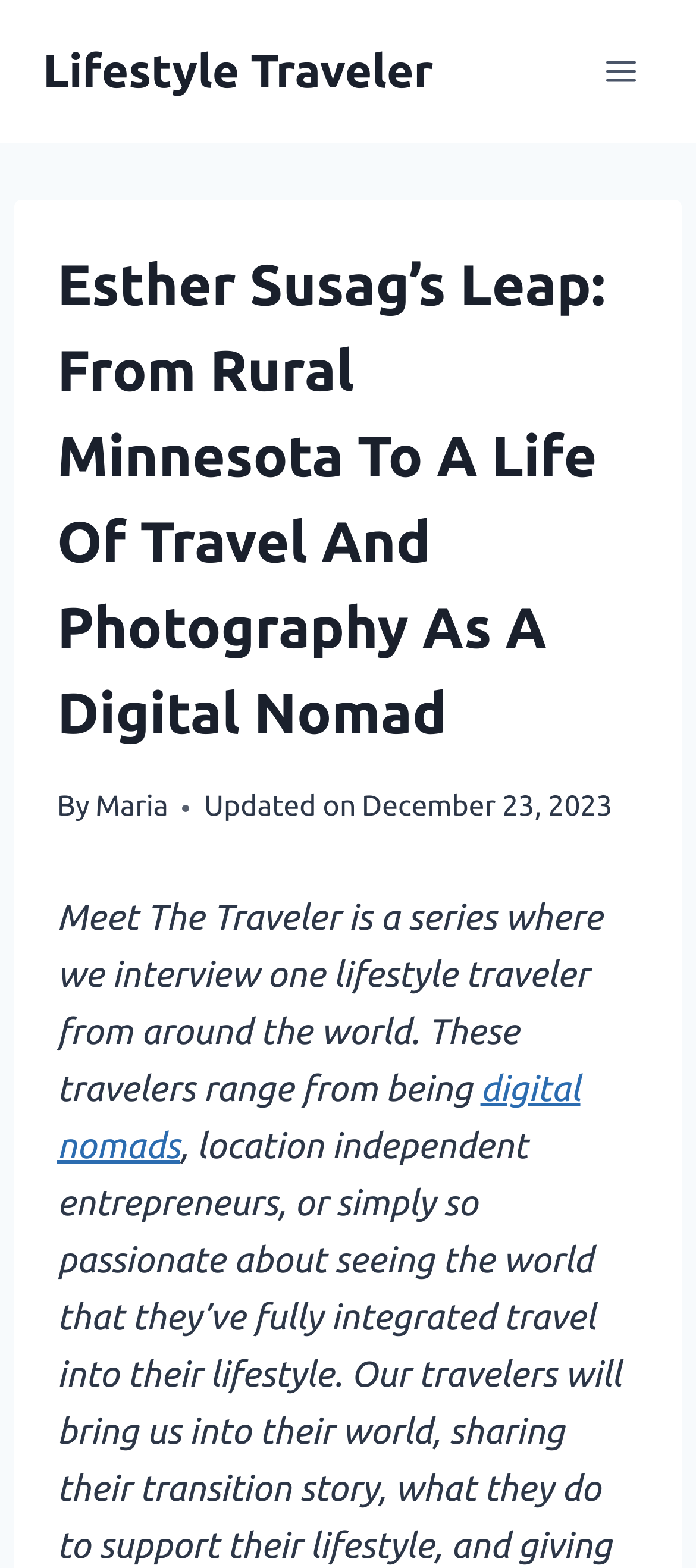Please reply to the following question with a single word or a short phrase:
What is the purpose of the 'Open menu' button?

To open a menu